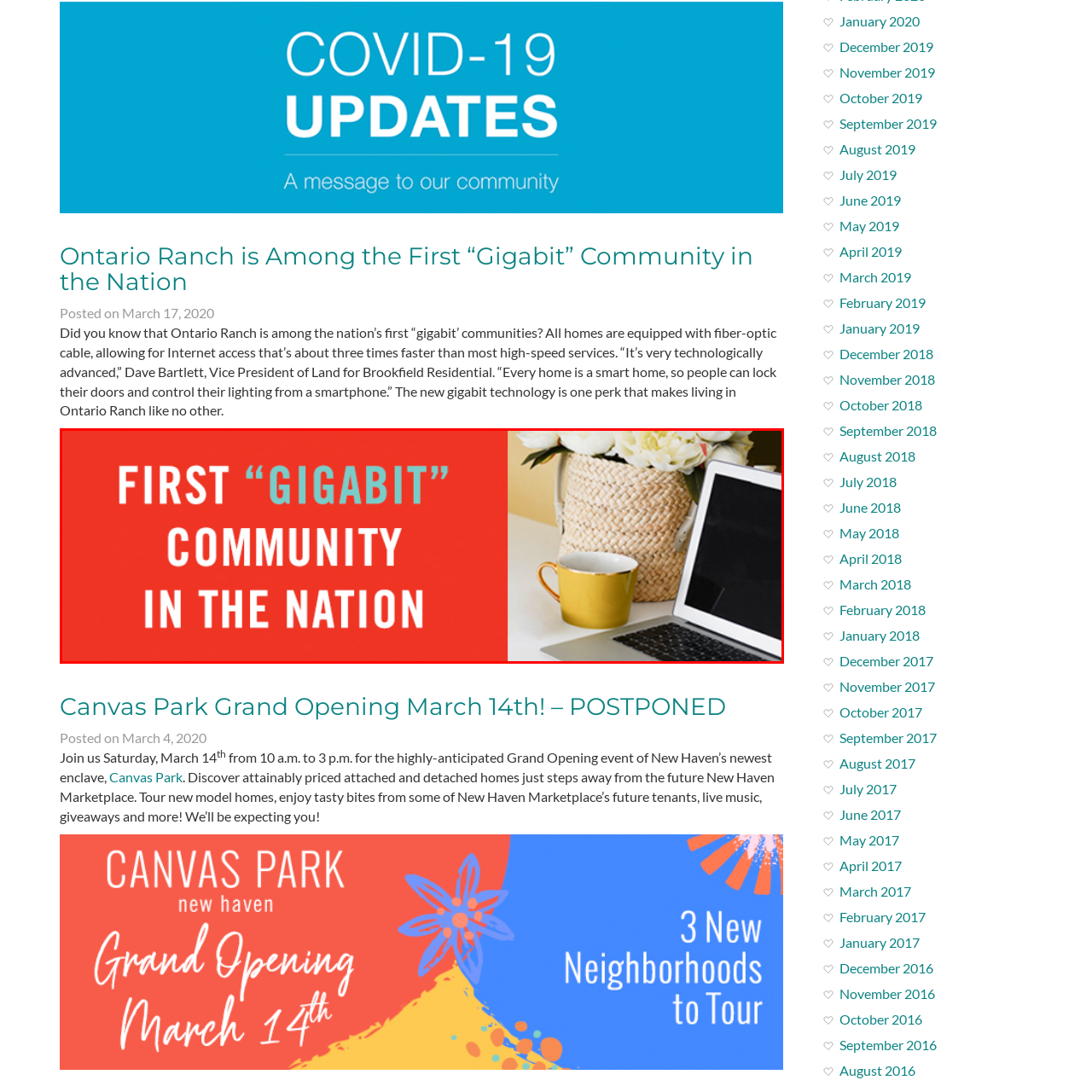Describe in detail the contents of the image highlighted within the red box.

The image showcases a visually striking announcement highlighting that Ontario Ranch is among the first "Gigabit" communities in the nation. The vibrant red background contrasts with bold white text that draws attention to the key phrases, emphasizing the groundbreaking technological advancements in this community. Accompanying the text are subtle design elements, including a cozy workspace featuring a laptop and a stylish cup, suggesting a modern and tech-friendly environment. This imagery reinforces the message of connectivity and innovation, making it clear that Ontario Ranch is at the forefront of digital living.